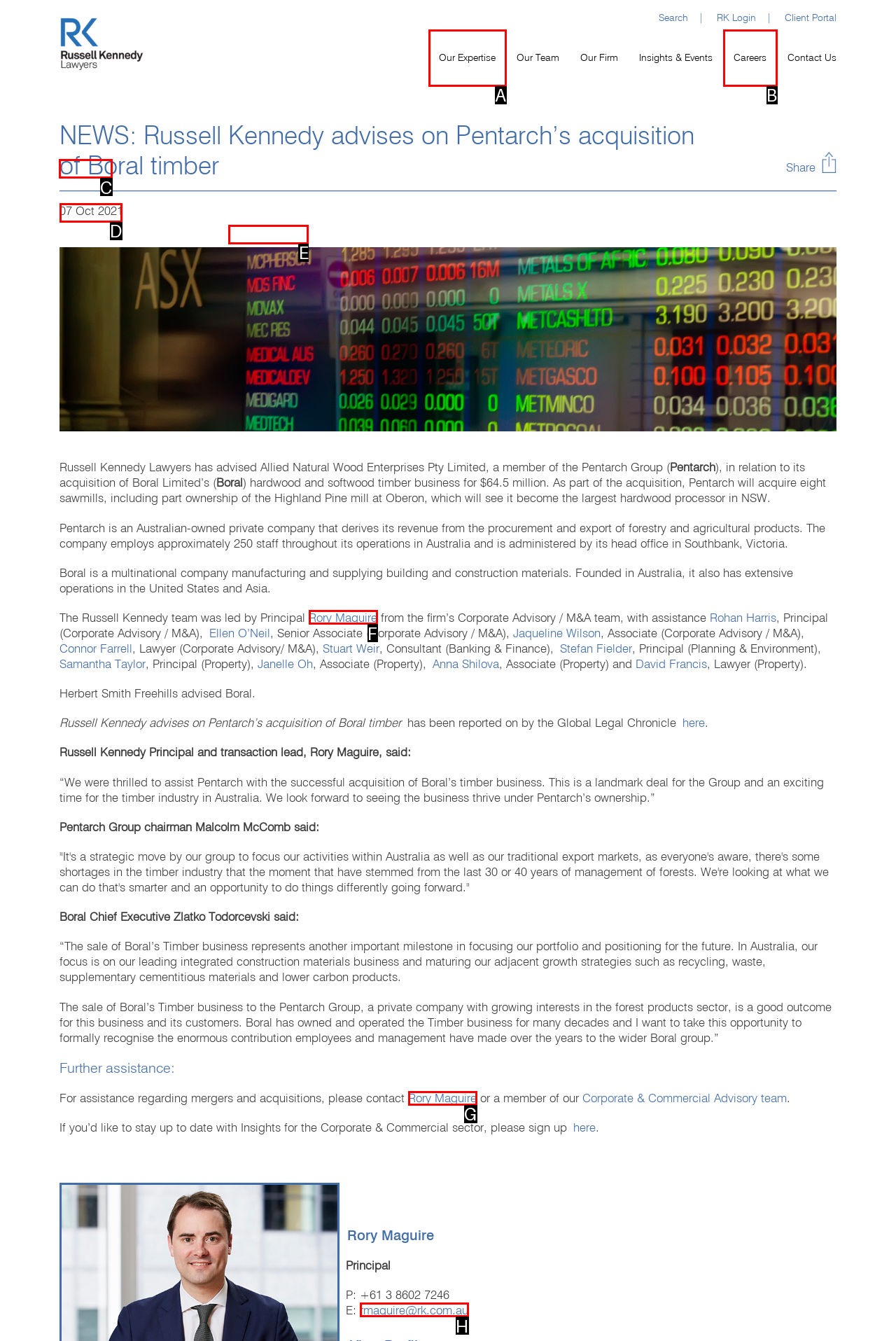To achieve the task: View the 'Aged Care' sector, which HTML element do you need to click?
Respond with the letter of the correct option from the given choices.

C